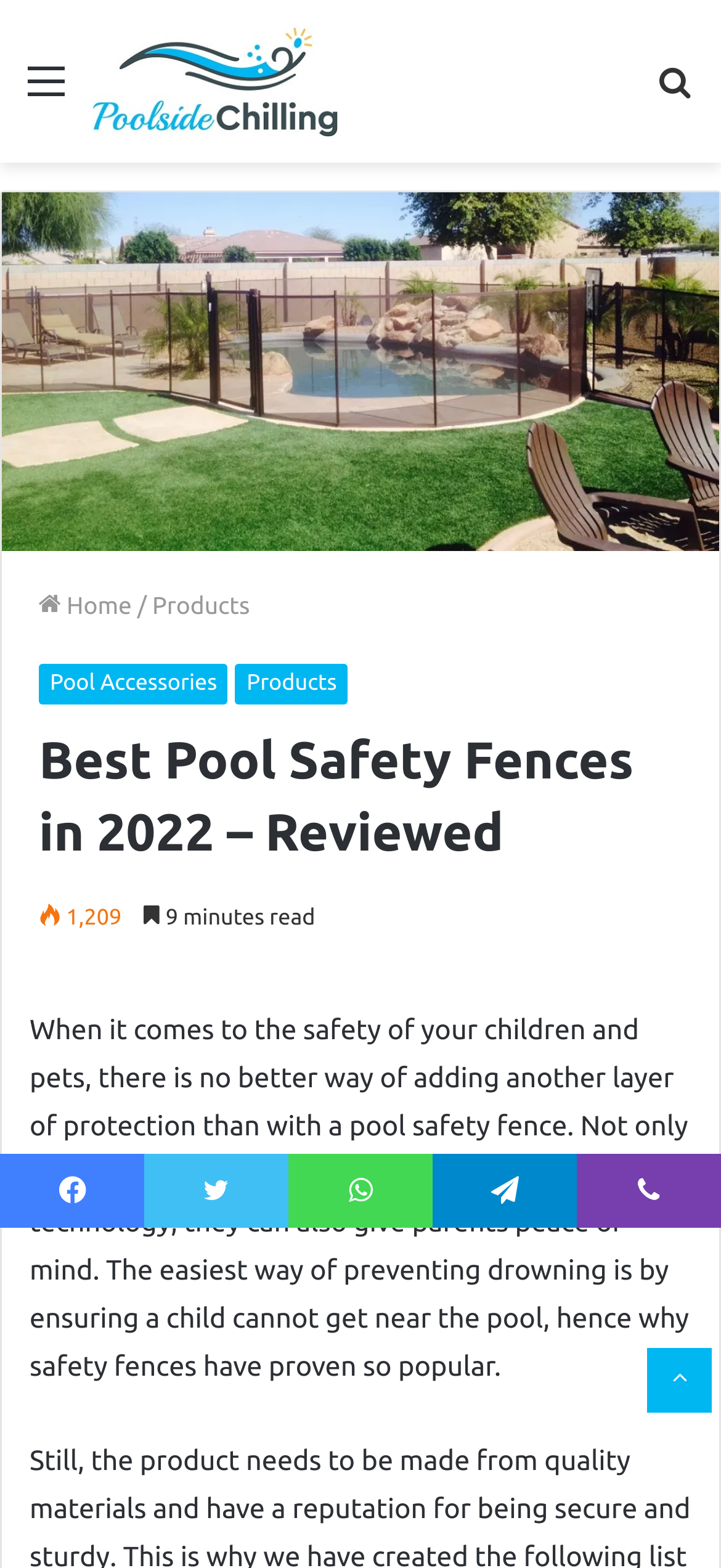Indicate the bounding box coordinates of the clickable region to achieve the following instruction: "Go to the 'Home' page."

[0.054, 0.378, 0.183, 0.395]